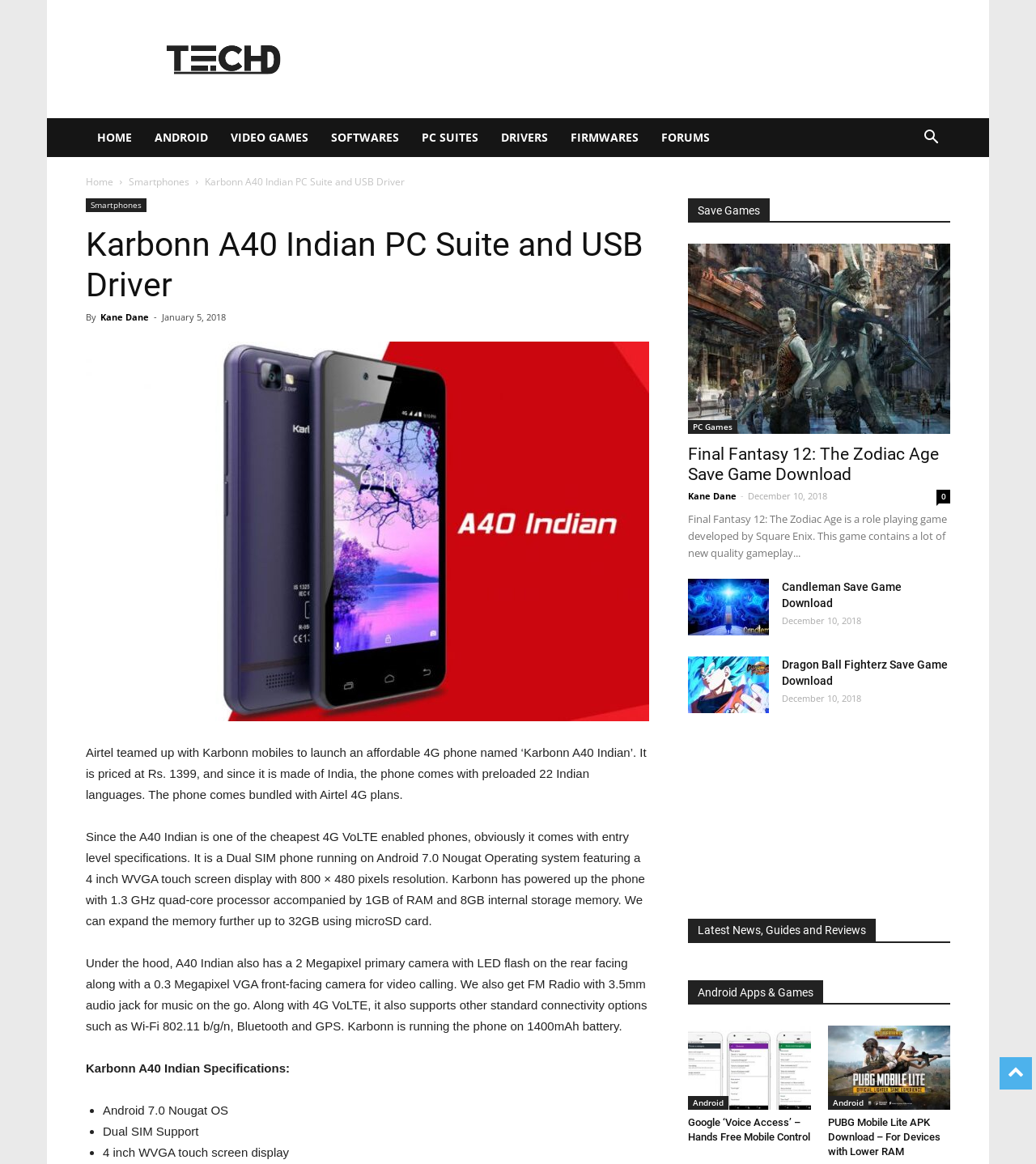Identify and provide the bounding box coordinates of the UI element described: "Candleman Save Game Download". The coordinates should be formatted as [left, top, right, bottom], with each number being a float between 0 and 1.

[0.755, 0.499, 0.87, 0.524]